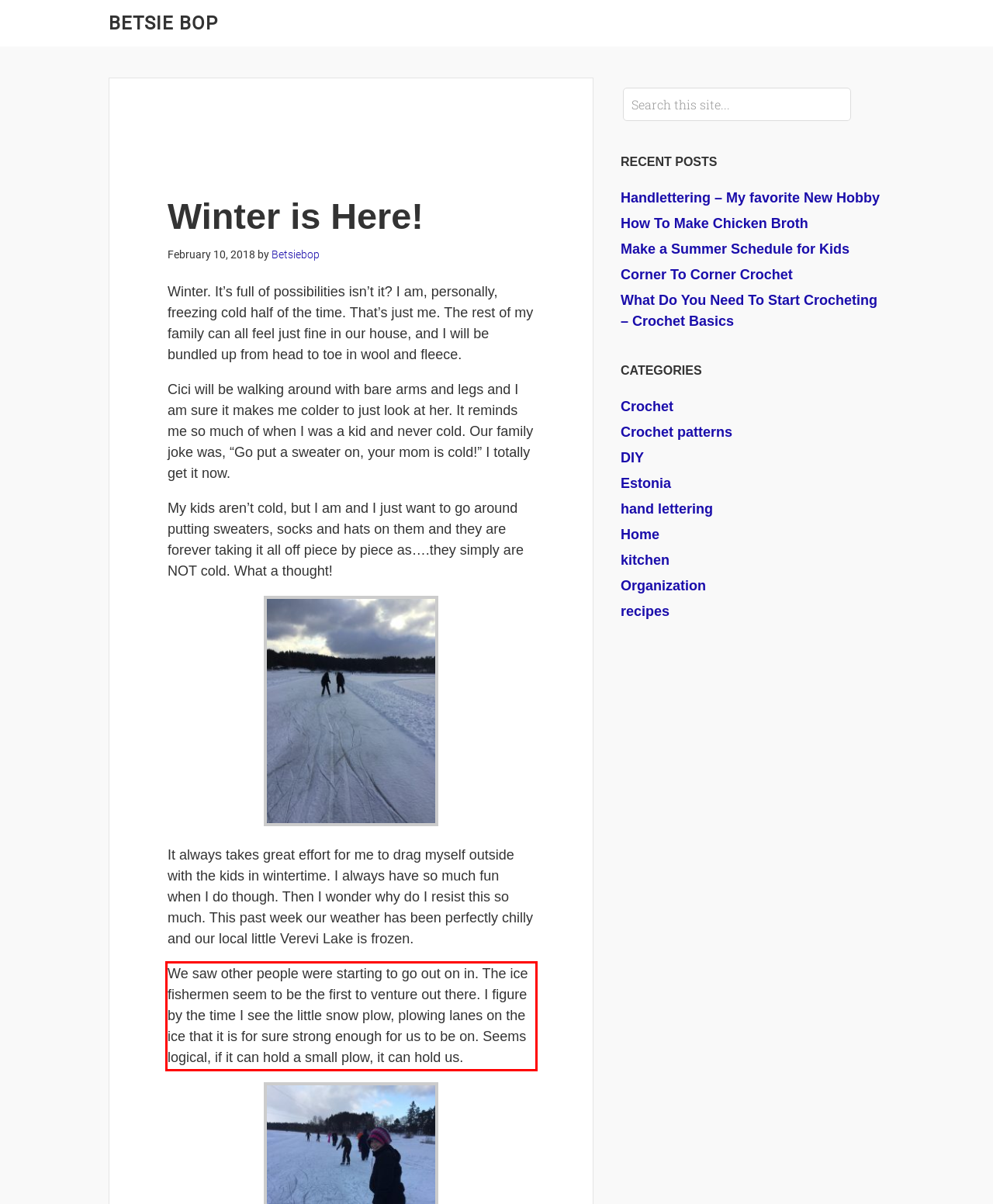Please identify and extract the text content from the UI element encased in a red bounding box on the provided webpage screenshot.

We saw other people were starting to go out on in. The ice fishermen seem to be the first to venture out there. I figure by the time I see the little snow plow, plowing lanes on the ice that it is for sure strong enough for us to be on. Seems logical, if it can hold a small plow, it can hold us.